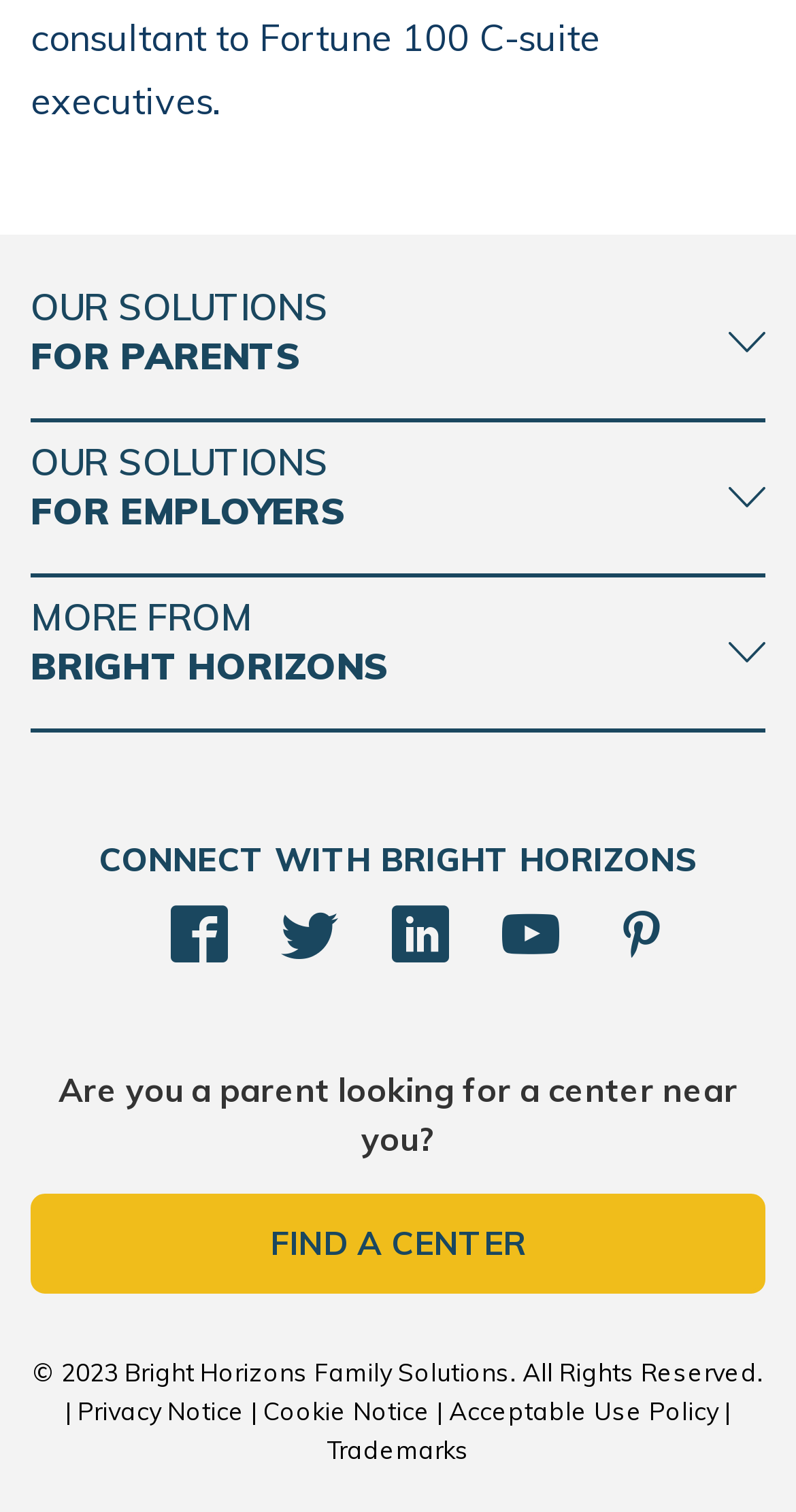What is the copyright year of Bright Horizons Family Solutions?
With the help of the image, please provide a detailed response to the question.

I found the copyright information at the bottom of the webpage, which states '© 2023 Bright Horizons Family Solutions. All Rights Reserved.', and extracted the copyright year as 2023.